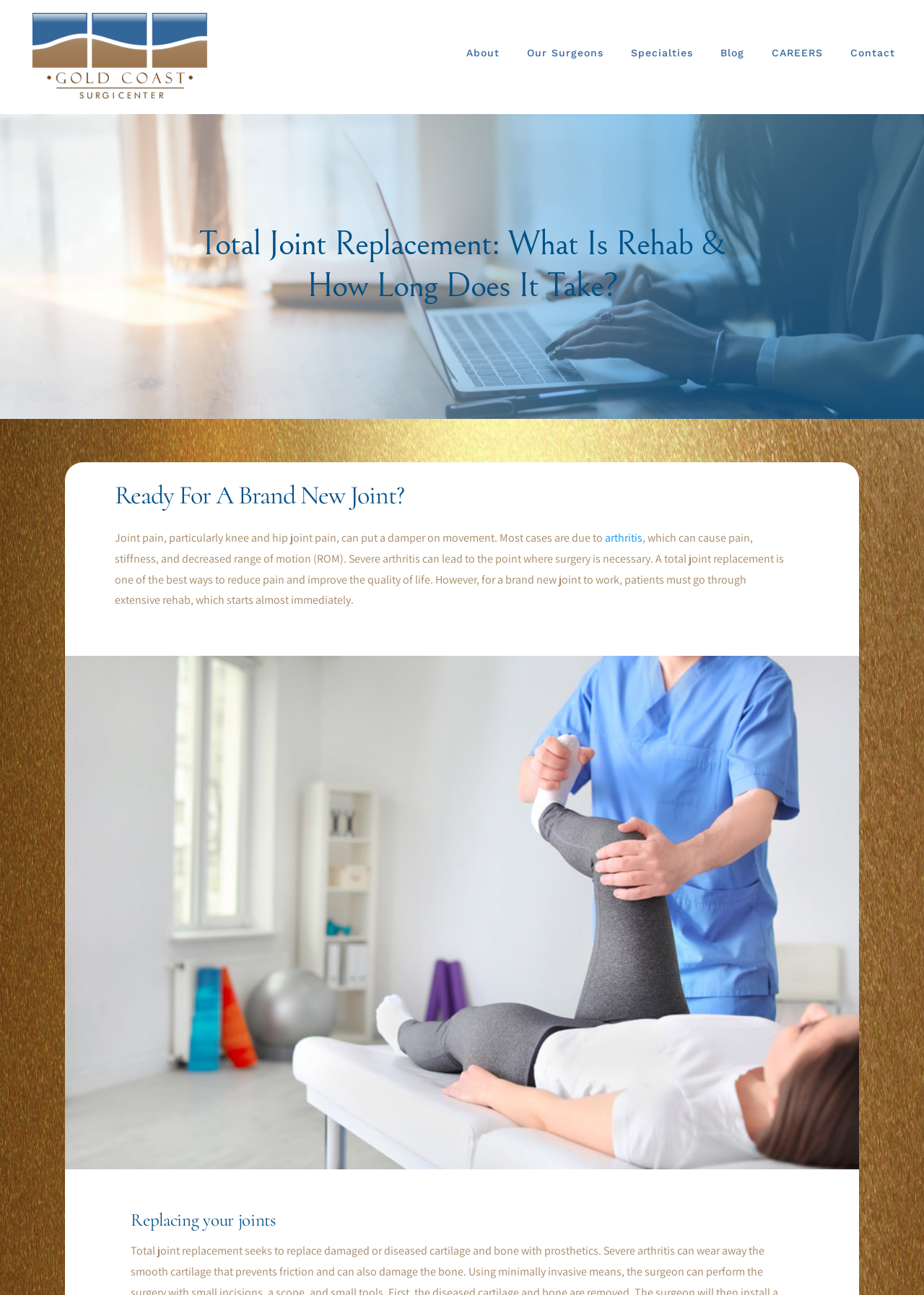Identify the bounding box coordinates of the region that should be clicked to execute the following instruction: "Navigate to About".

[0.505, 0.006, 0.541, 0.075]